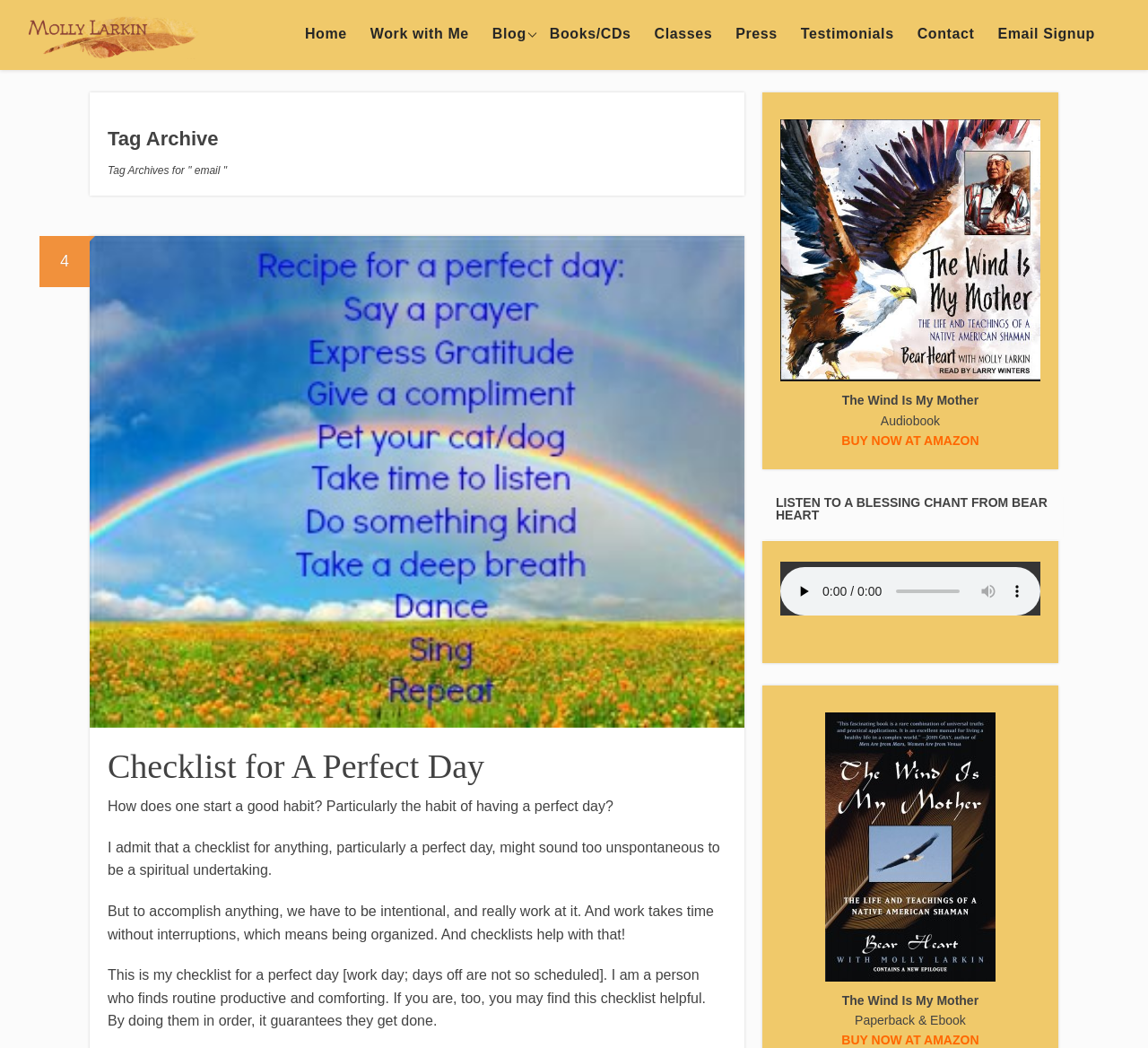Construct a comprehensive description capturing every detail on the webpage.

The webpage is about Molly Larkin's email archives. At the top left, there is a link to Molly Larkin's homepage, accompanied by a small image of Molly Larkin. To the right of this, there is a navigation menu with links to various sections of the website, including Home, Work with Me, Blog, Books/CDs, Classes, Press, Testimonials, Contact, and Email Signup.

Below the navigation menu, there is an article section with a heading "Tag Archive" and a subheading "Tag Archives for 'email'". Below this, there is a link to a page with 4 entries. 

The main content of the webpage is an article titled "Checklist for A Perfect Day". The article starts with a link to a page titled "perfect day", which has an accompanying image. The article then discusses the importance of having a checklist to achieve a perfect day, and provides a personal checklist for a workday. 

To the right of the article, there is a section promoting Molly Larkin's book "The Wind Is My Mother", which includes an image of the book cover, a link to buy the audiobook on Amazon, and an audio player with controls to play a blessing chant from Bear Heart. Below this, there is another link to buy the book in paperback or ebook format on Amazon.

Overall, the webpage has a clean layout with clear headings and concise text, making it easy to navigate and read.